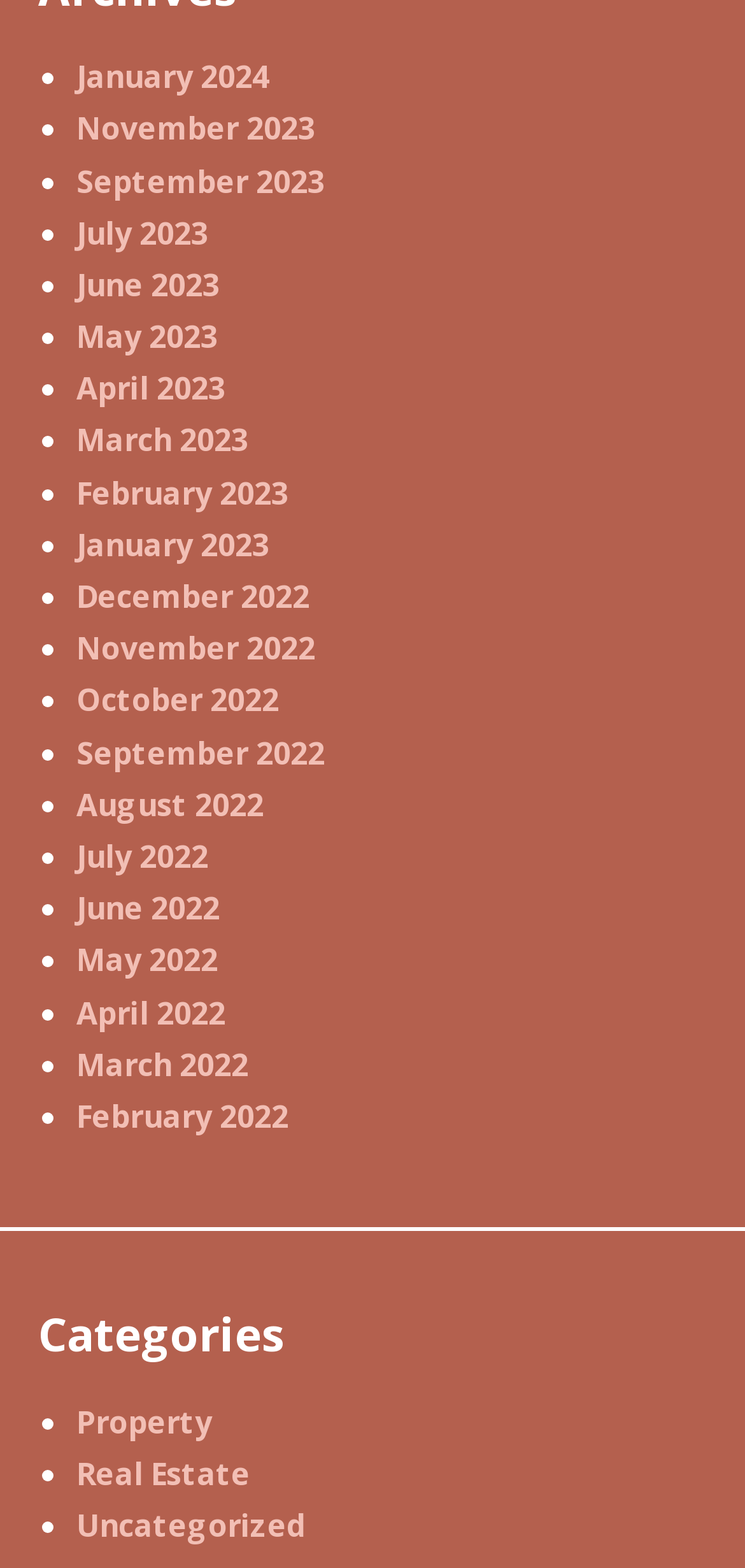How many months are listed in total?
Offer a detailed and exhaustive answer to the question.

I counted the number of links in the list and found that there are 24 months listed, ranging from January 2024 to February 2022.